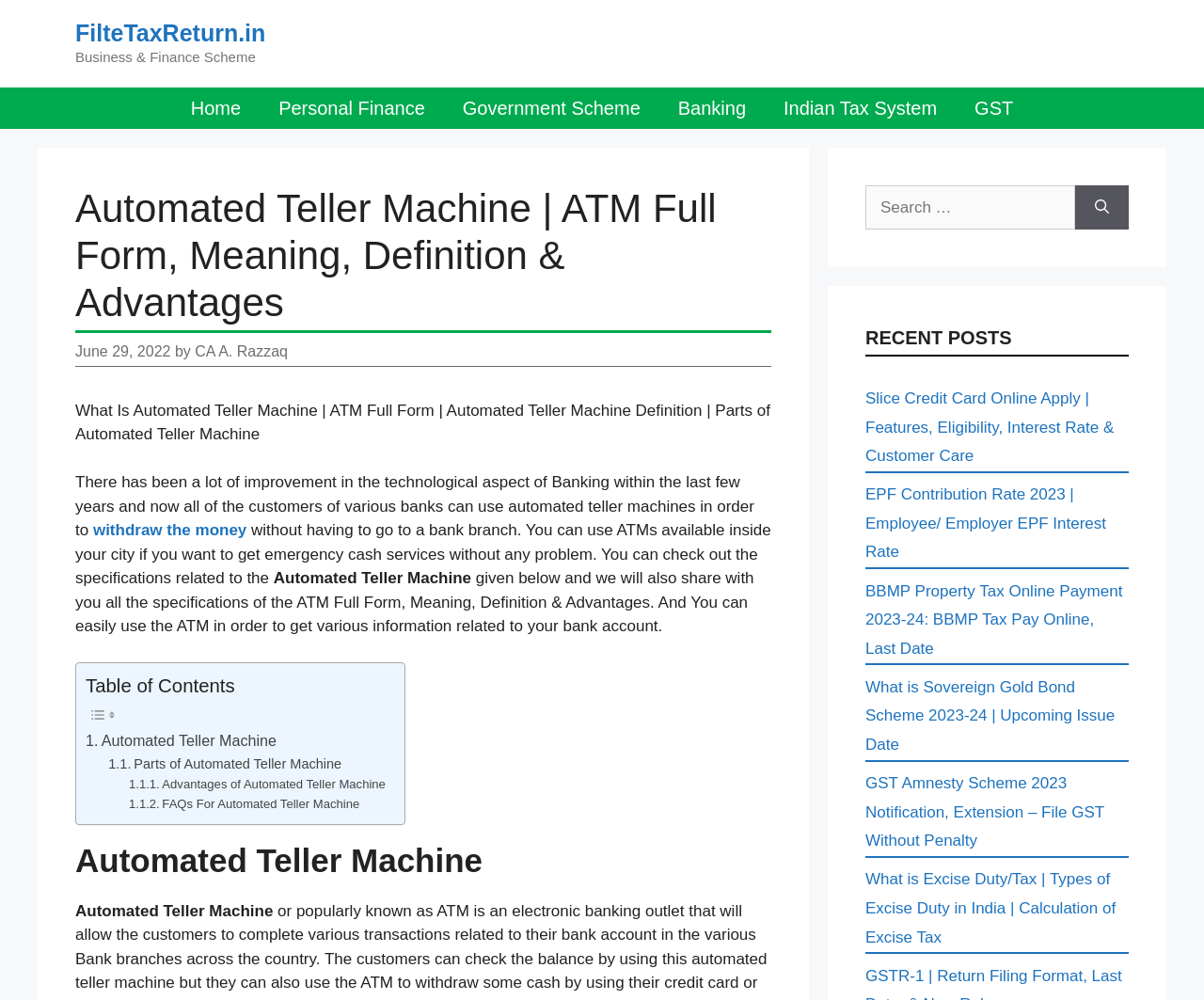Determine the bounding box coordinates of the UI element described by: "admin".

None